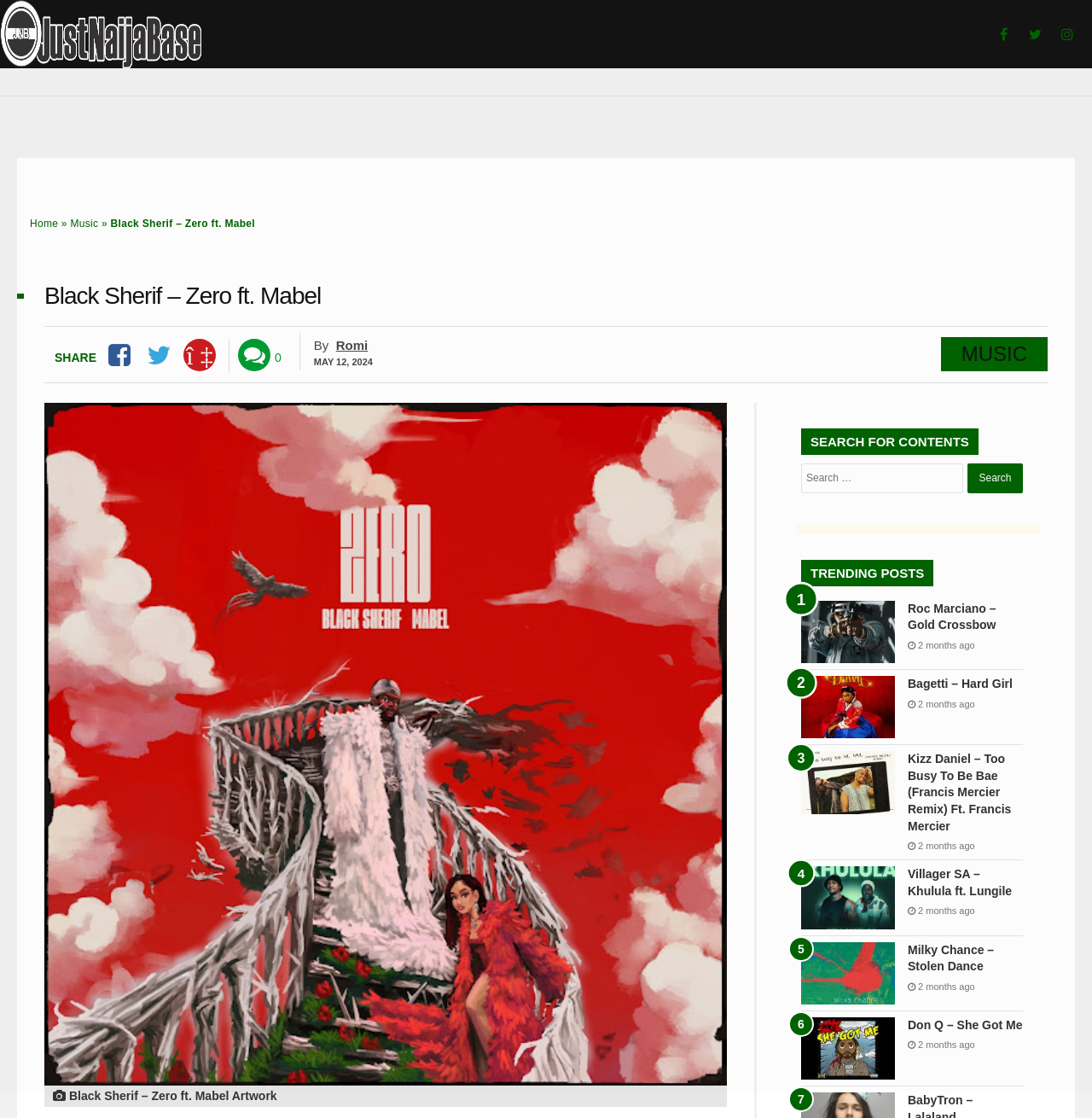Identify the bounding box coordinates for the region to click in order to carry out this instruction: "Click the 'Share' button". Provide the coordinates using four float numbers between 0 and 1, formatted as [left, top, right, bottom].

[0.05, 0.313, 0.088, 0.326]